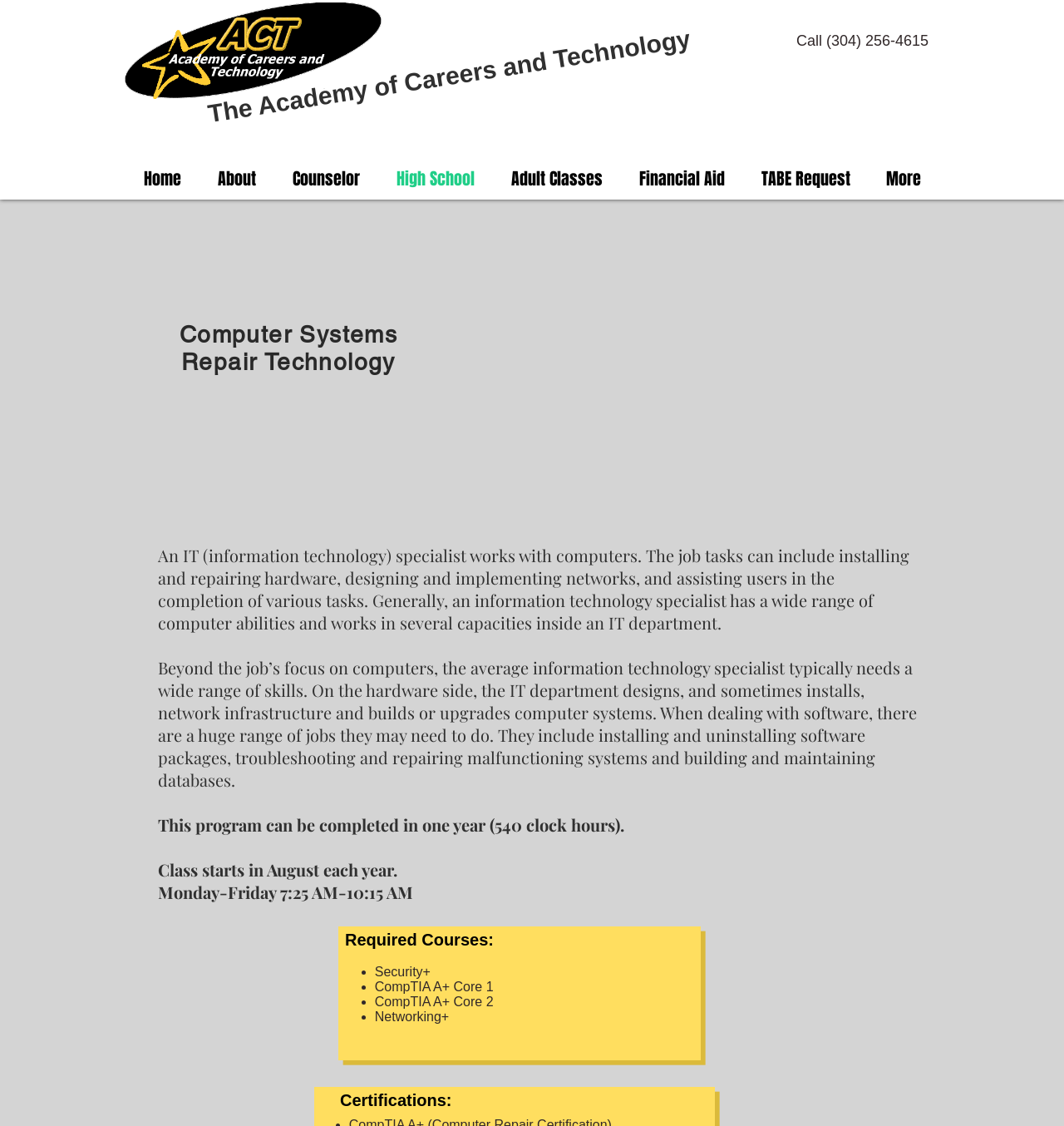Identify the main heading from the webpage and provide its text content.

The Academy of Careers and Technology